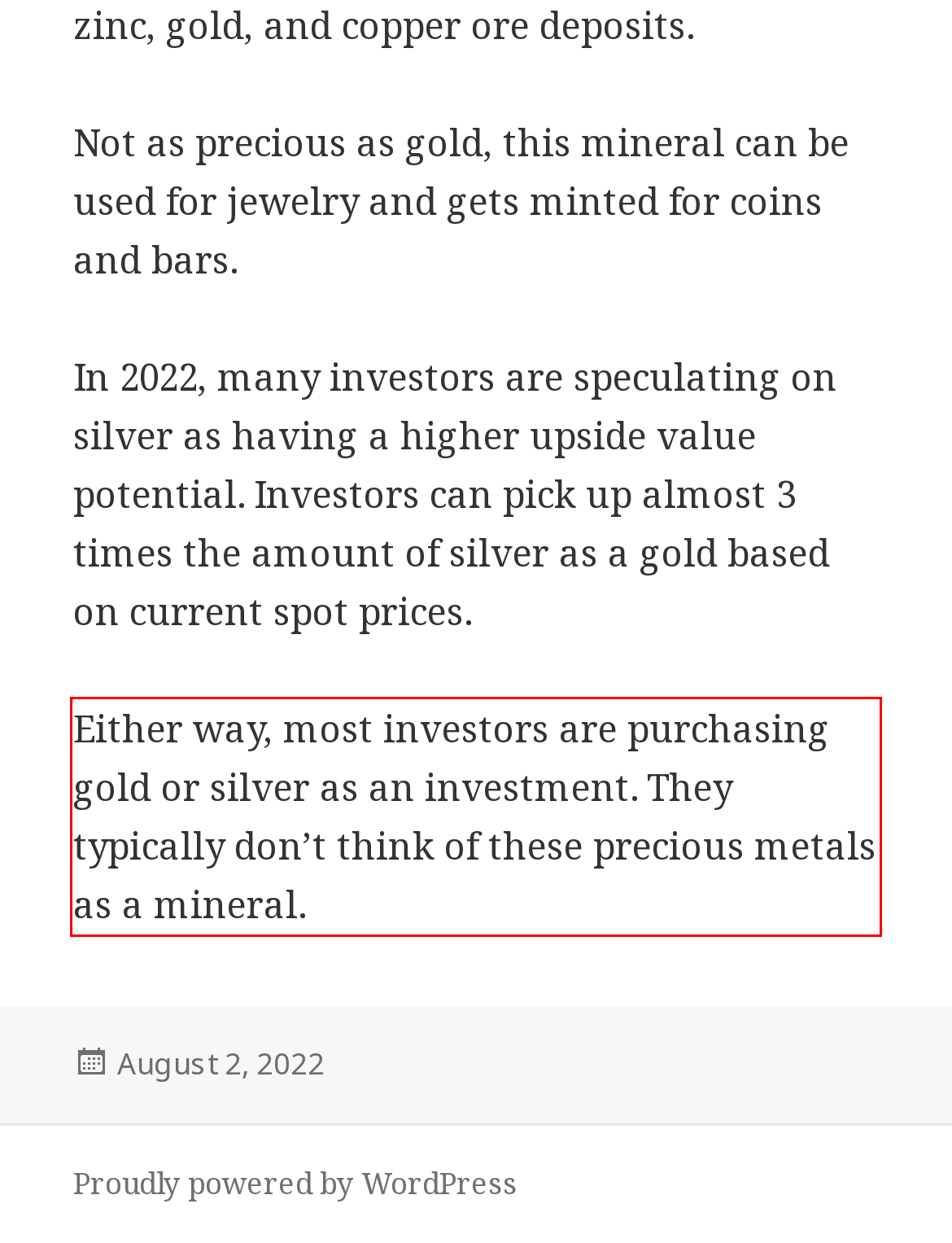With the provided screenshot of a webpage, locate the red bounding box and perform OCR to extract the text content inside it.

Either way, most investors are purchasing gold or silver as an investment. They typically don’t think of these precious metals as a mineral.